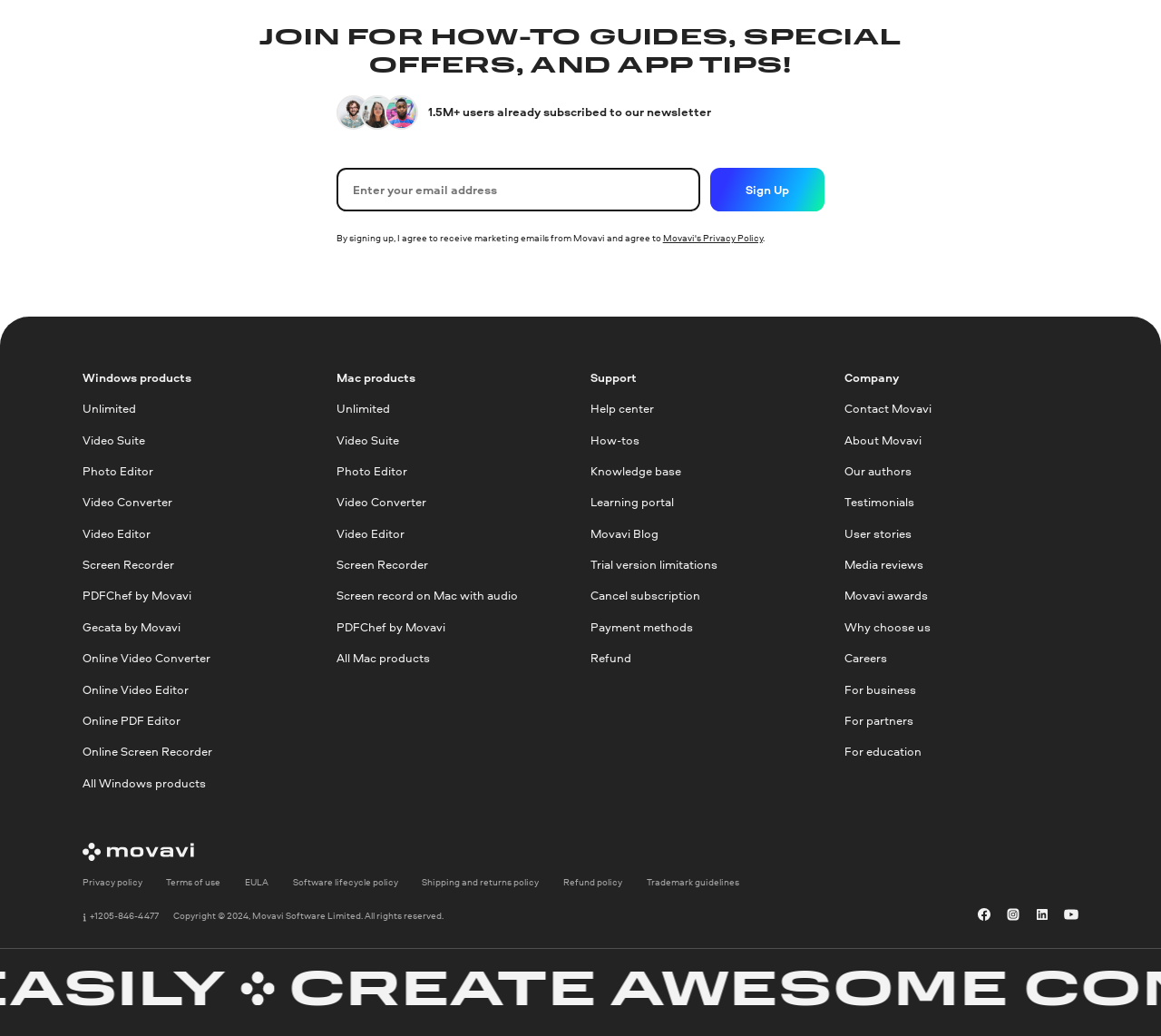What type of products are listed under 'Windows products'?
Using the image as a reference, give an elaborate response to the question.

The 'Windows products' section lists various links, including 'Video Suite', 'Photo Editor', 'Video Converter', and 'Screen Recorder', which are all related to video and photo editing software.